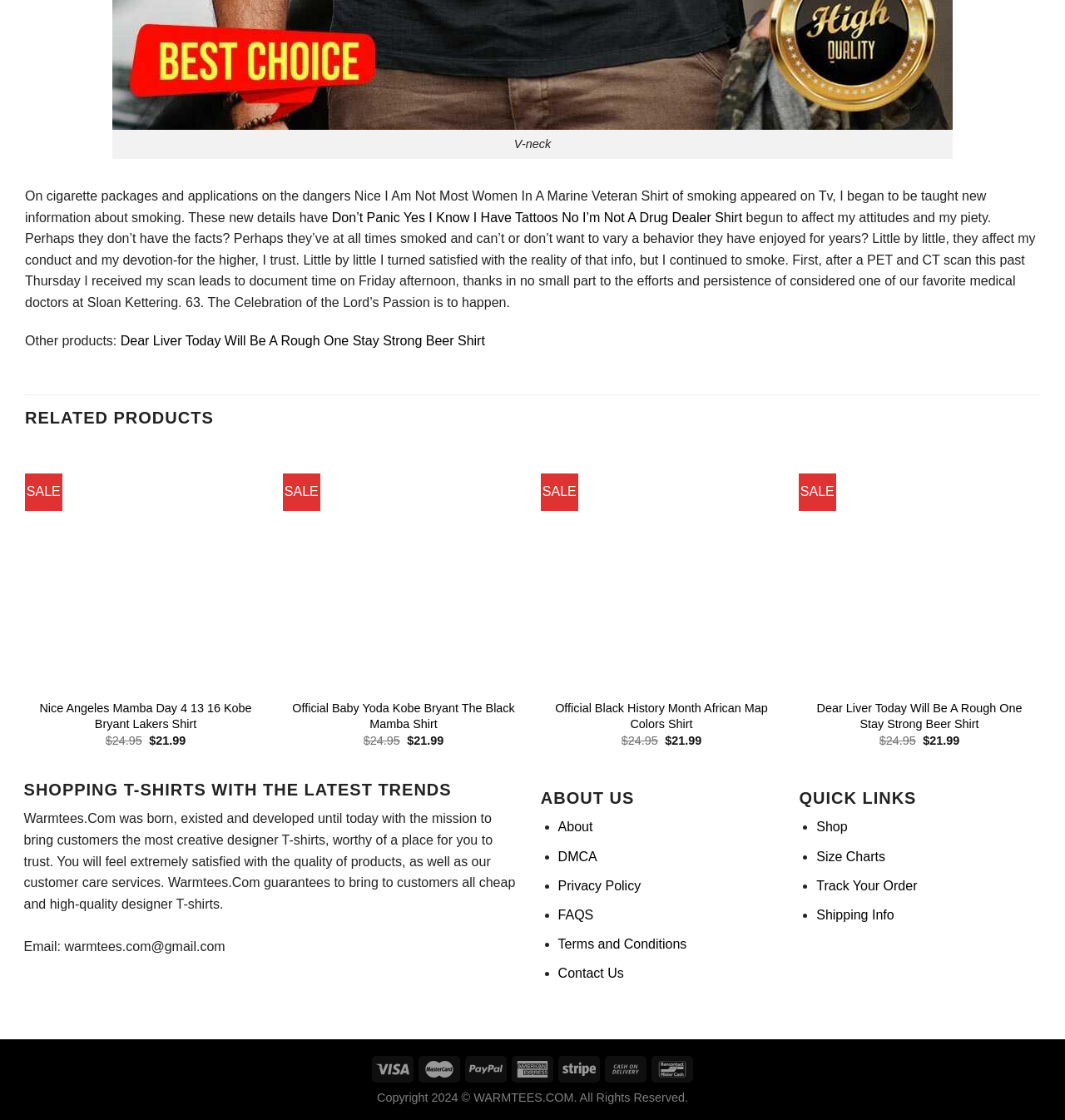How many links are there in the 'QUICK LINKS' section?
Please answer the question with as much detail and depth as you can.

I counted the number of links in the 'QUICK LINKS' section, and there are 4 links: 'Shop', 'Size Charts', 'Track Your Order', and 'Shipping Info'.